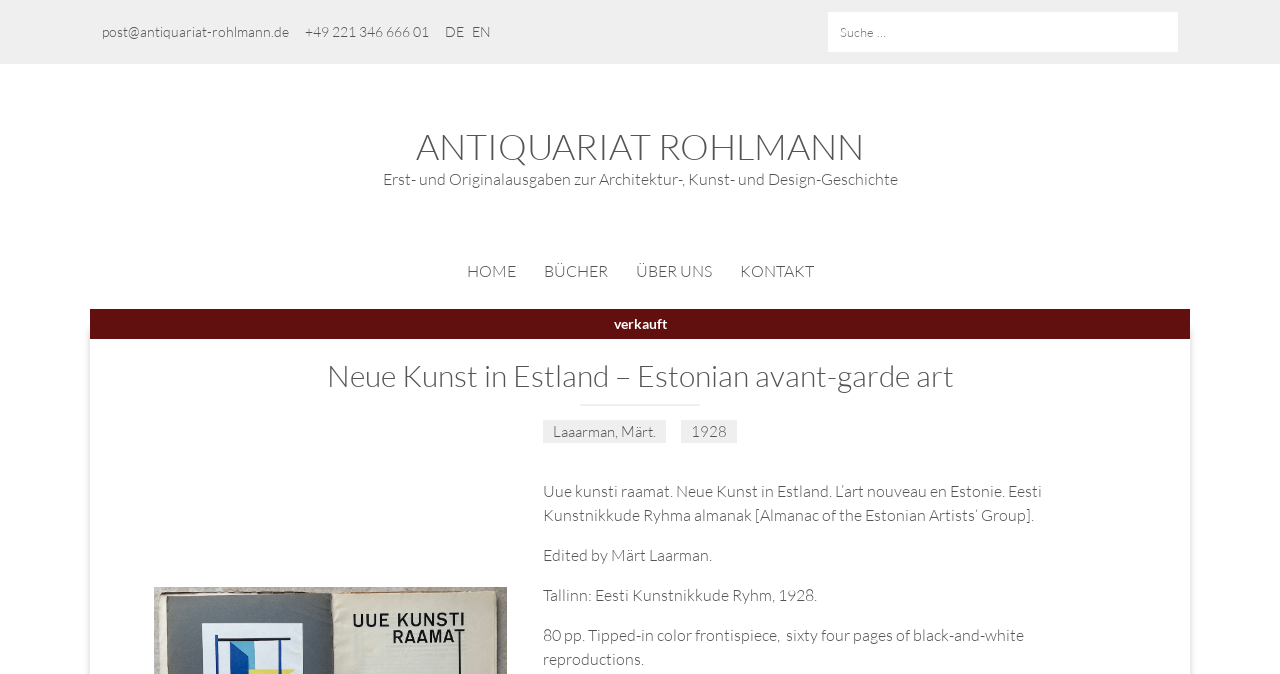Determine the bounding box coordinates of the clickable element necessary to fulfill the instruction: "Contact Now". Provide the coordinates as four float numbers within the 0 to 1 range, i.e., [left, top, right, bottom].

None